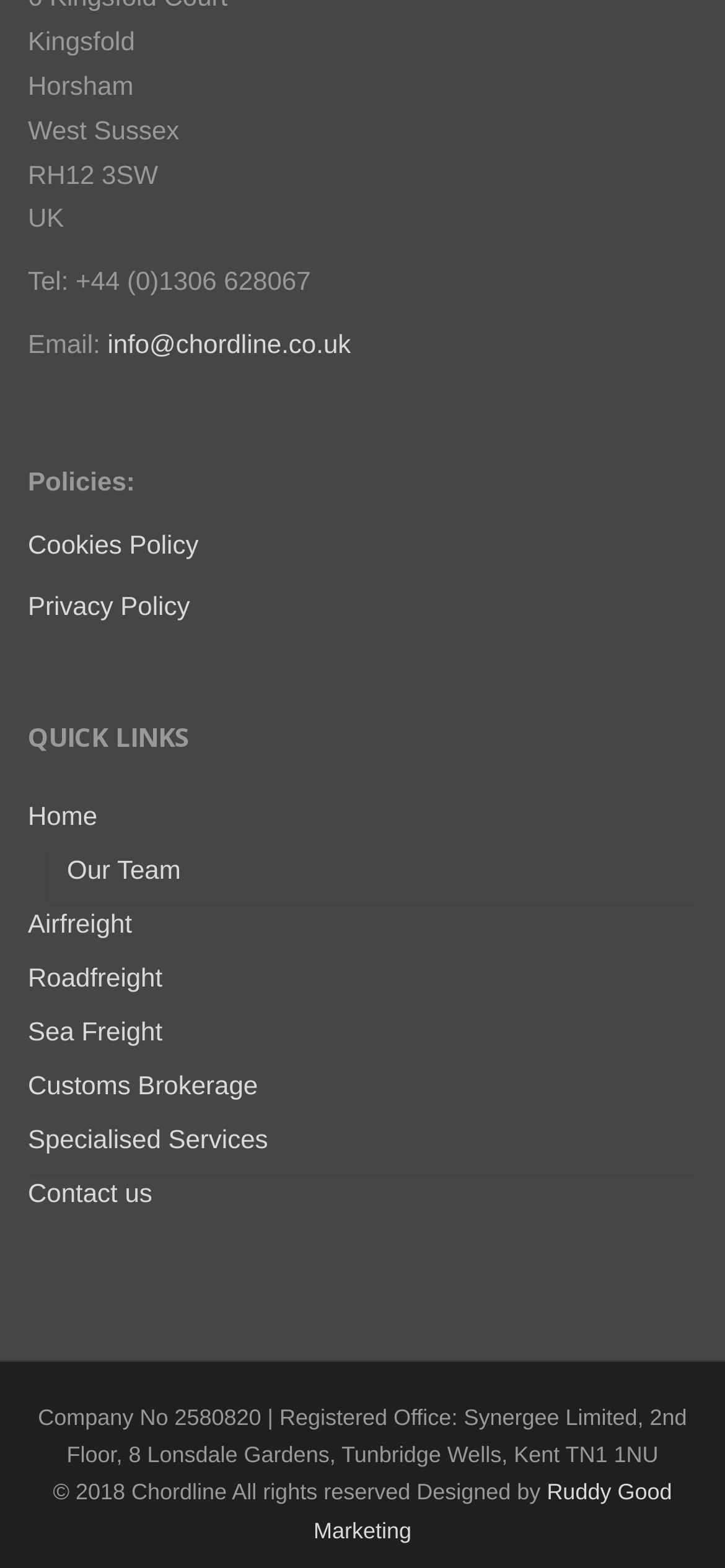What is the company's registered office address?
Please answer the question with as much detail as possible using the screenshot.

The company's registered office address can be found at the bottom of the webpage, where it is listed as 'Registered Office: Synergee Limited, 2nd Floor, 8 Lonsdale Gardens, Tunbridge Wells, Kent TN1 1NU'.